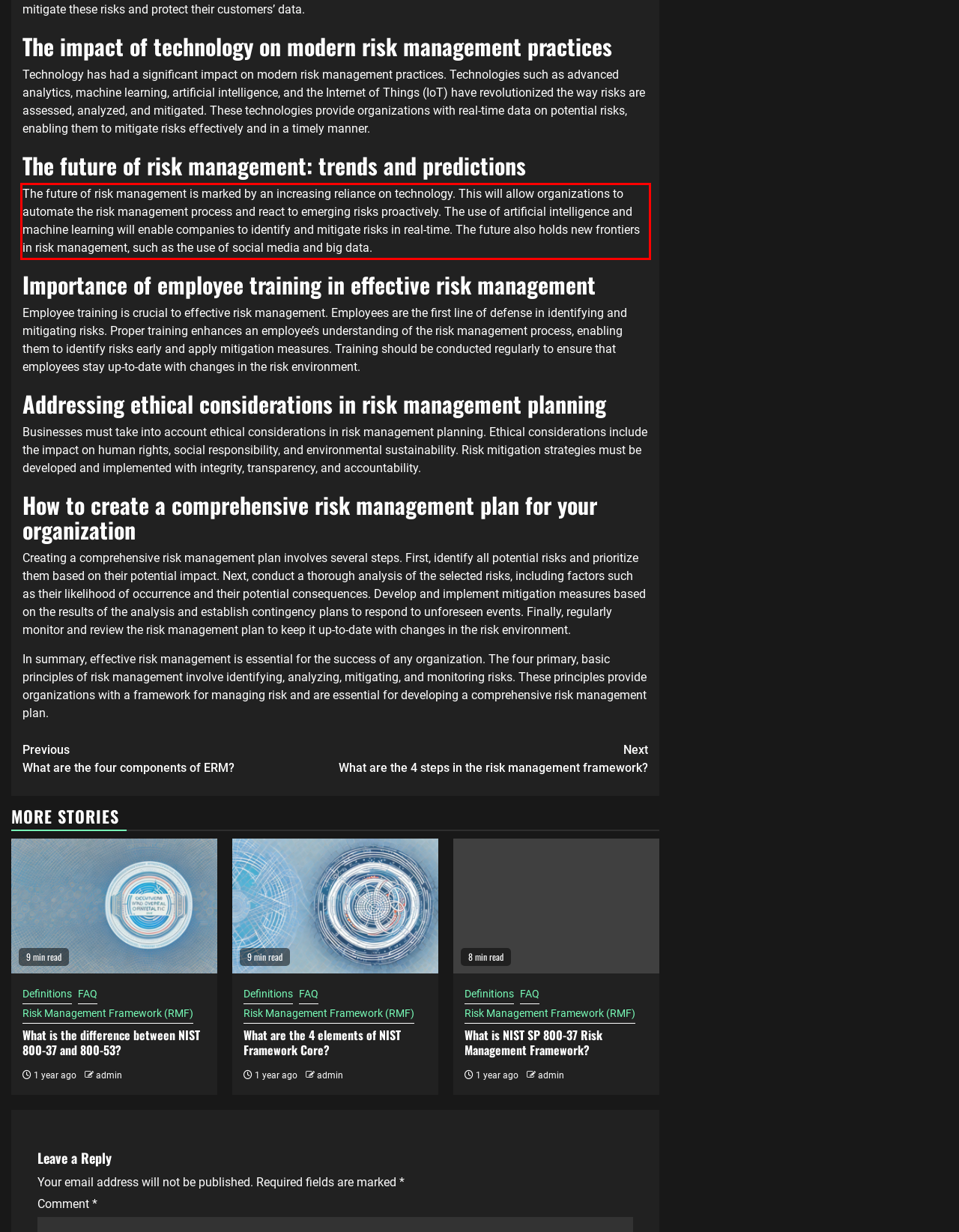Please look at the webpage screenshot and extract the text enclosed by the red bounding box.

The future of risk management is marked by an increasing reliance on technology. This will allow organizations to automate the risk management process and react to emerging risks proactively. The use of artificial intelligence and machine learning will enable companies to identify and mitigate risks in real-time. The future also holds new frontiers in risk management, such as the use of social media and big data.